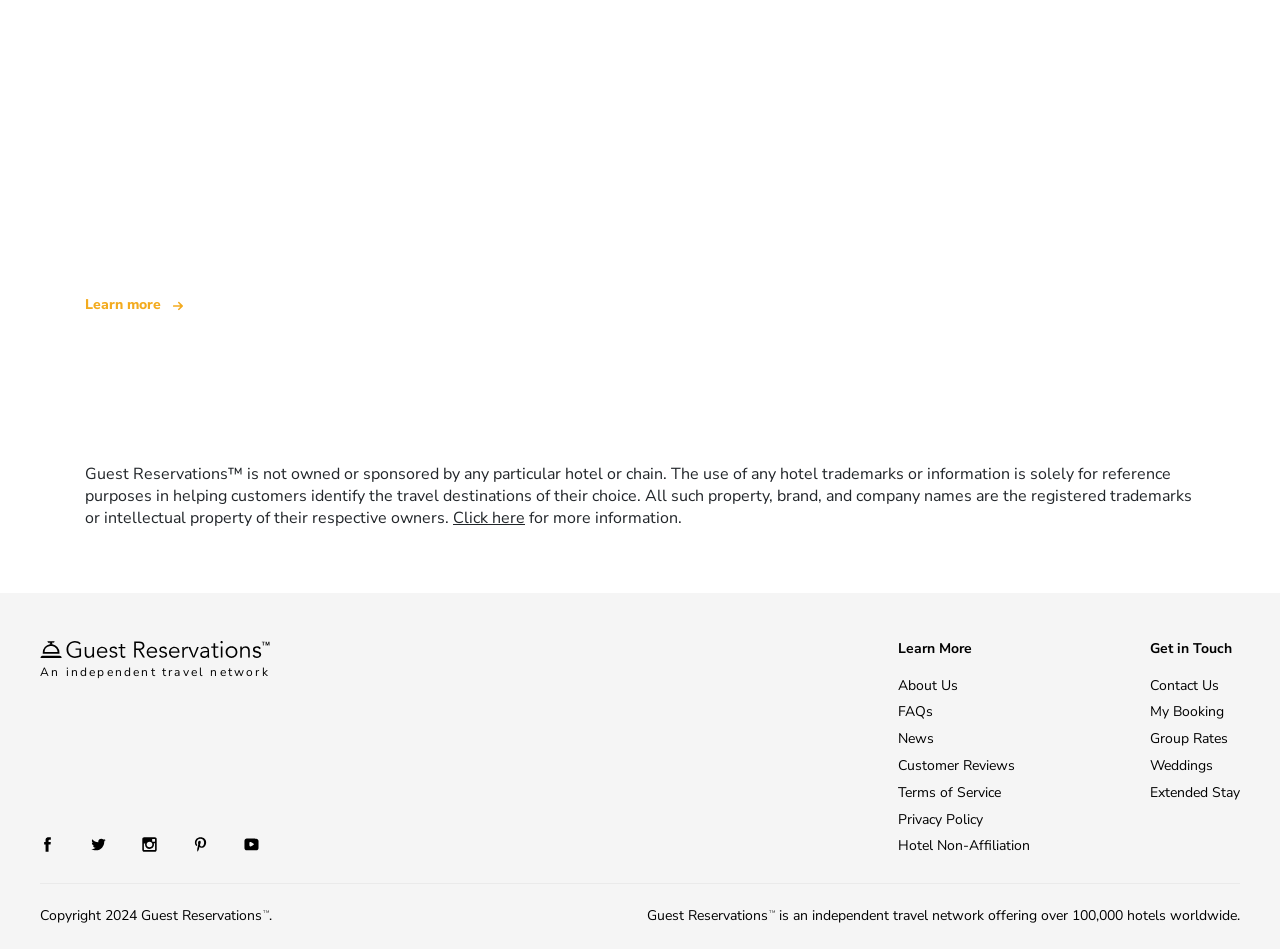Identify the bounding box coordinates for the element you need to click to achieve the following task: "Visit GuestReservations on Facebook". The coordinates must be four float values ranging from 0 to 1, formatted as [left, top, right, bottom].

[0.031, 0.861, 0.059, 0.915]